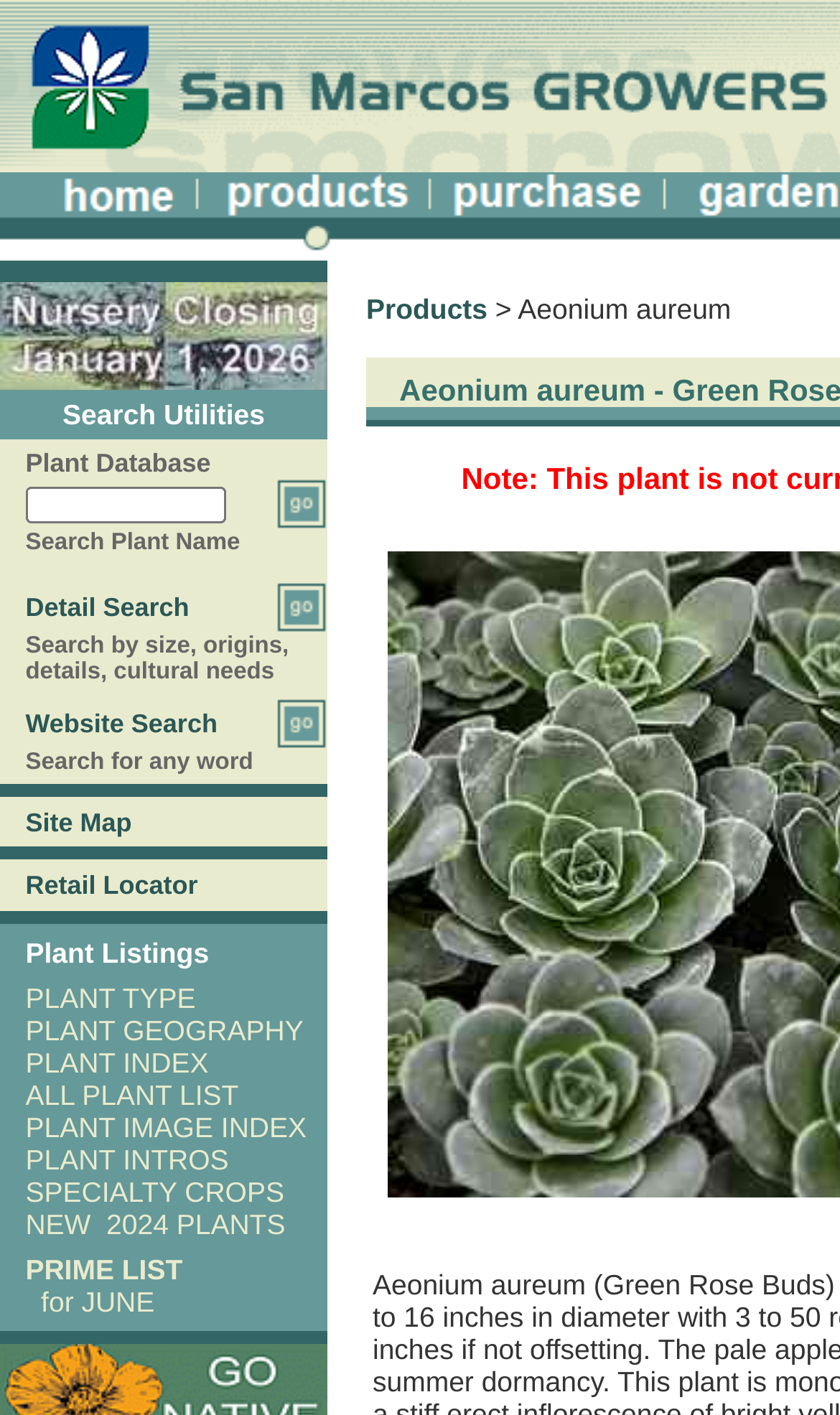How many search options are available on the webpage?
Give a detailed response to the question by analyzing the screenshot.

There are four search options available on the webpage: 'Search Utilities', 'Plant Database', 'Website Search', and 'Search by size, origins, details, cultural needs'. These options allow users to search for different types of information on the webpage.